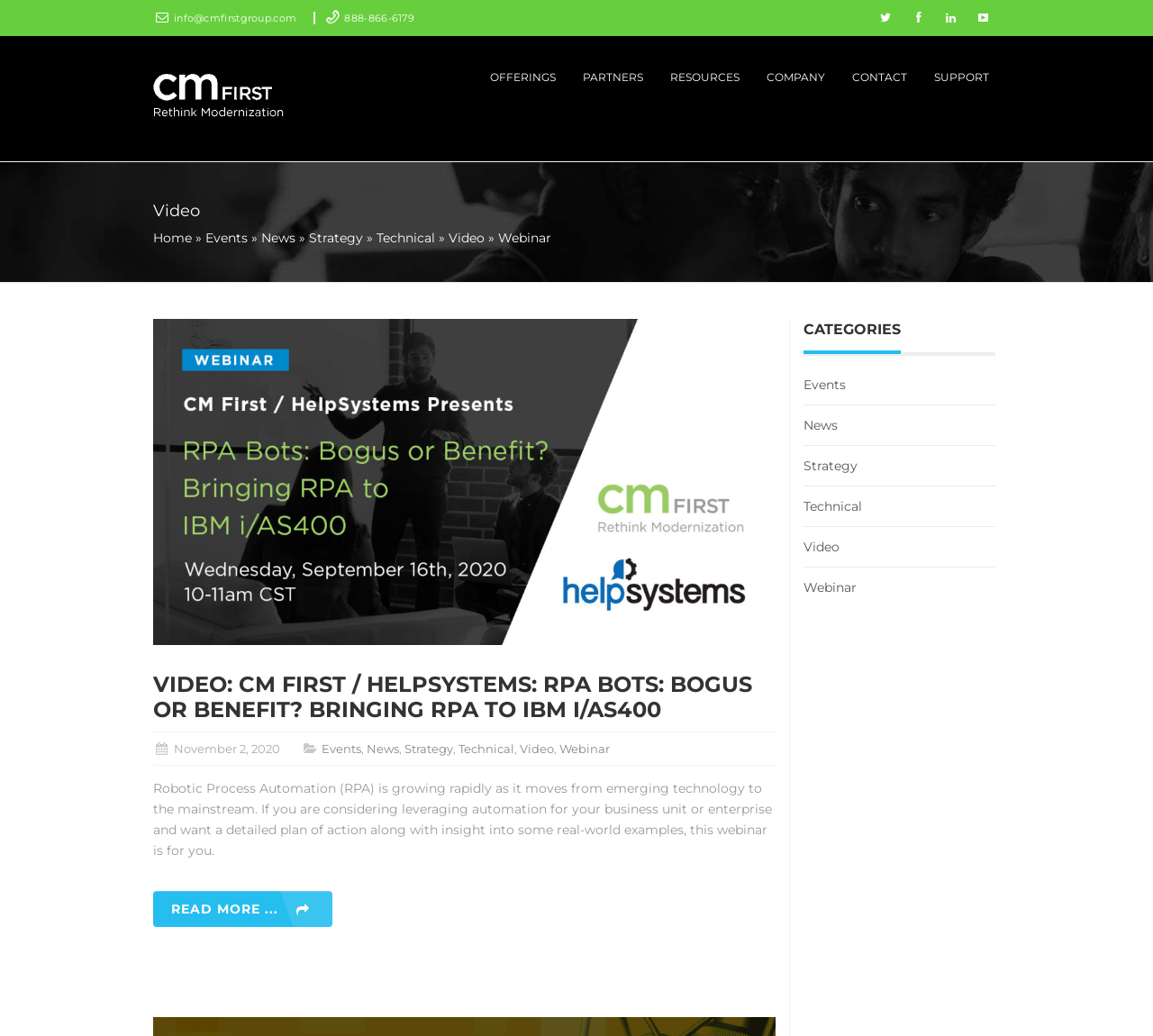Determine the bounding box coordinates of the clickable region to follow the instruction: "View the company page".

[0.651, 0.061, 0.716, 0.089]